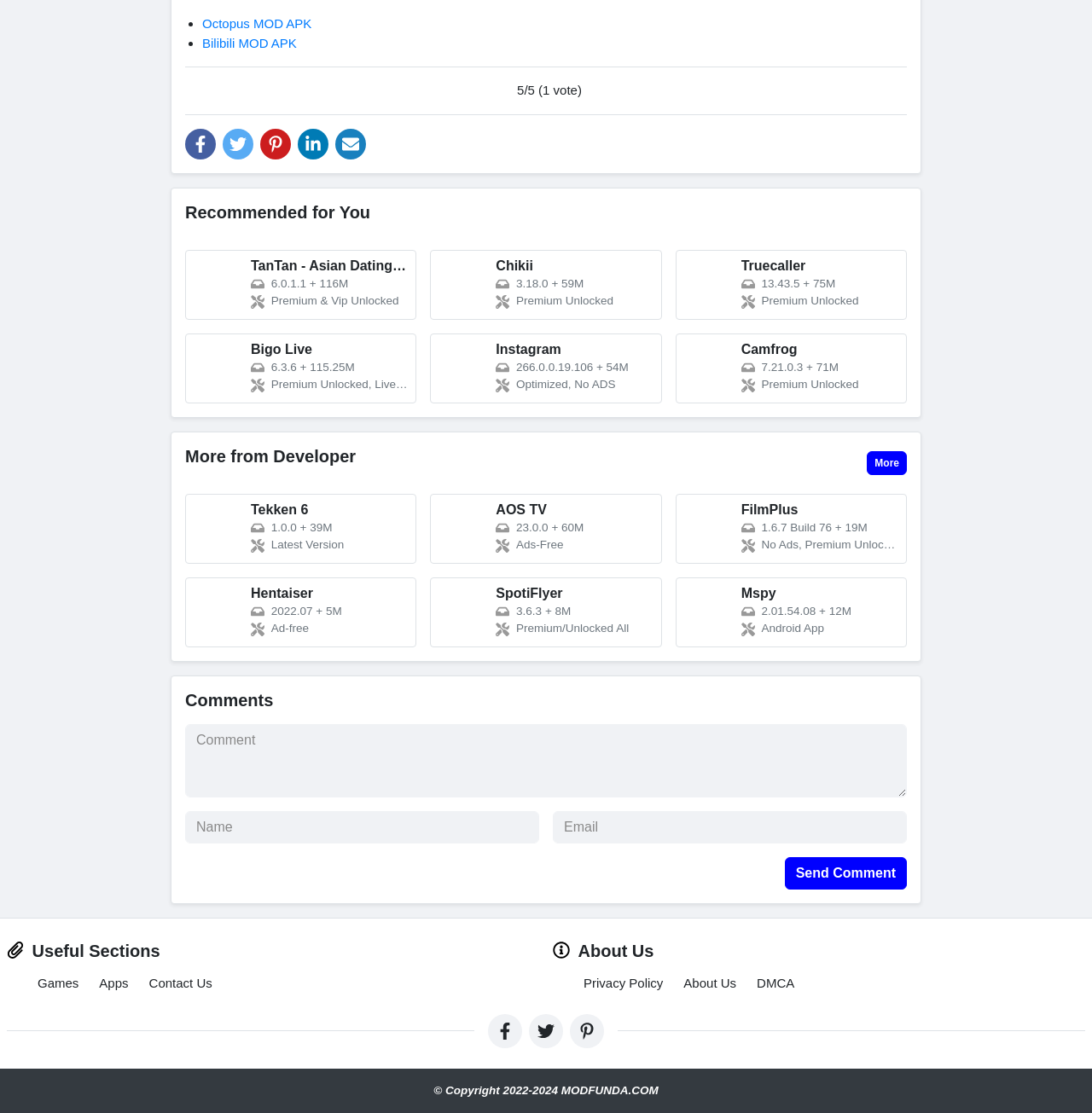Respond concisely with one word or phrase to the following query:
How many sections are there on this webpage?

2